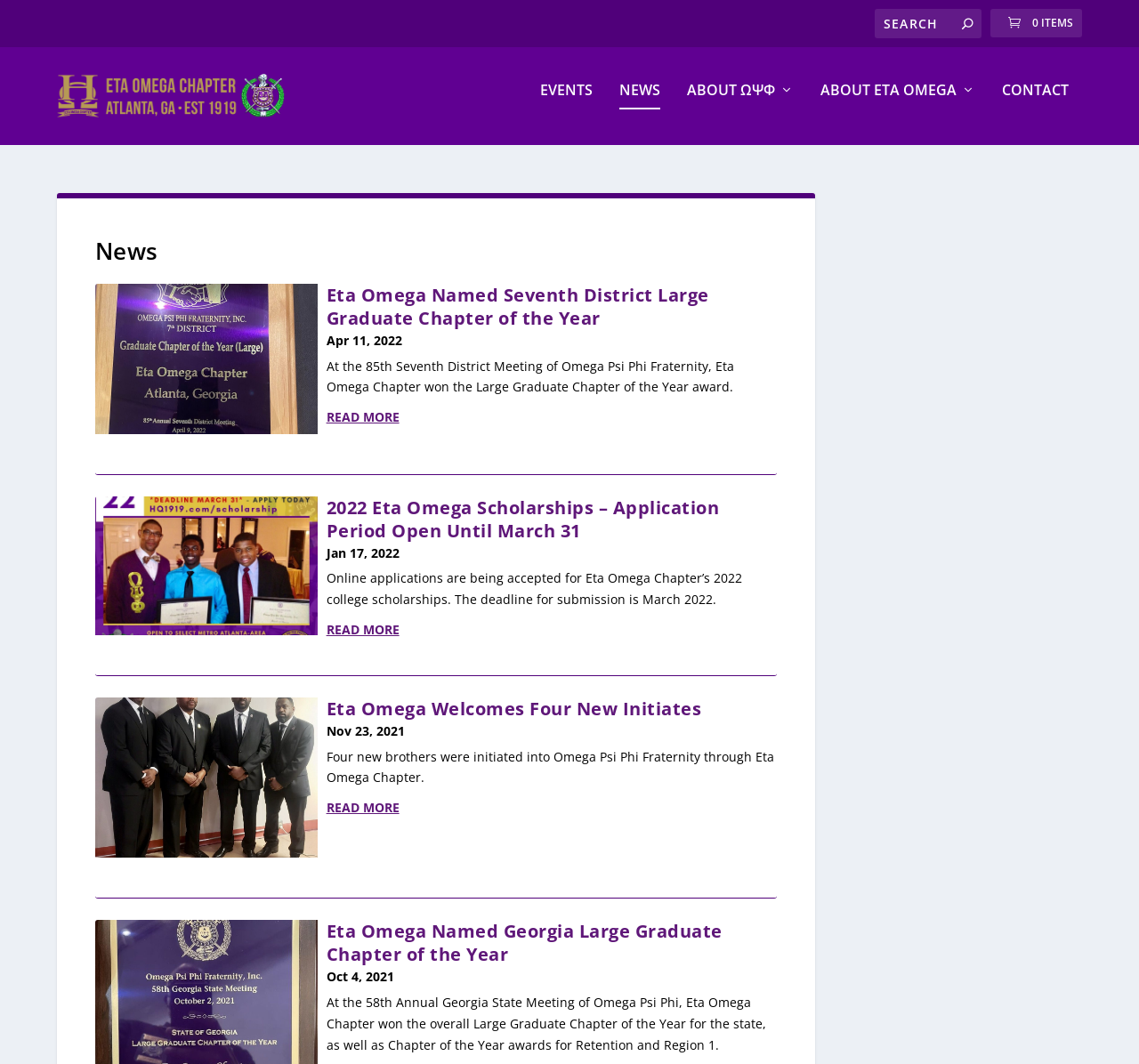For the element described, predict the bounding box coordinates as (top-left x, top-left y, bottom-right x, bottom-right y). All values should be between 0 and 1. Element description: Contact

[0.88, 0.089, 0.938, 0.148]